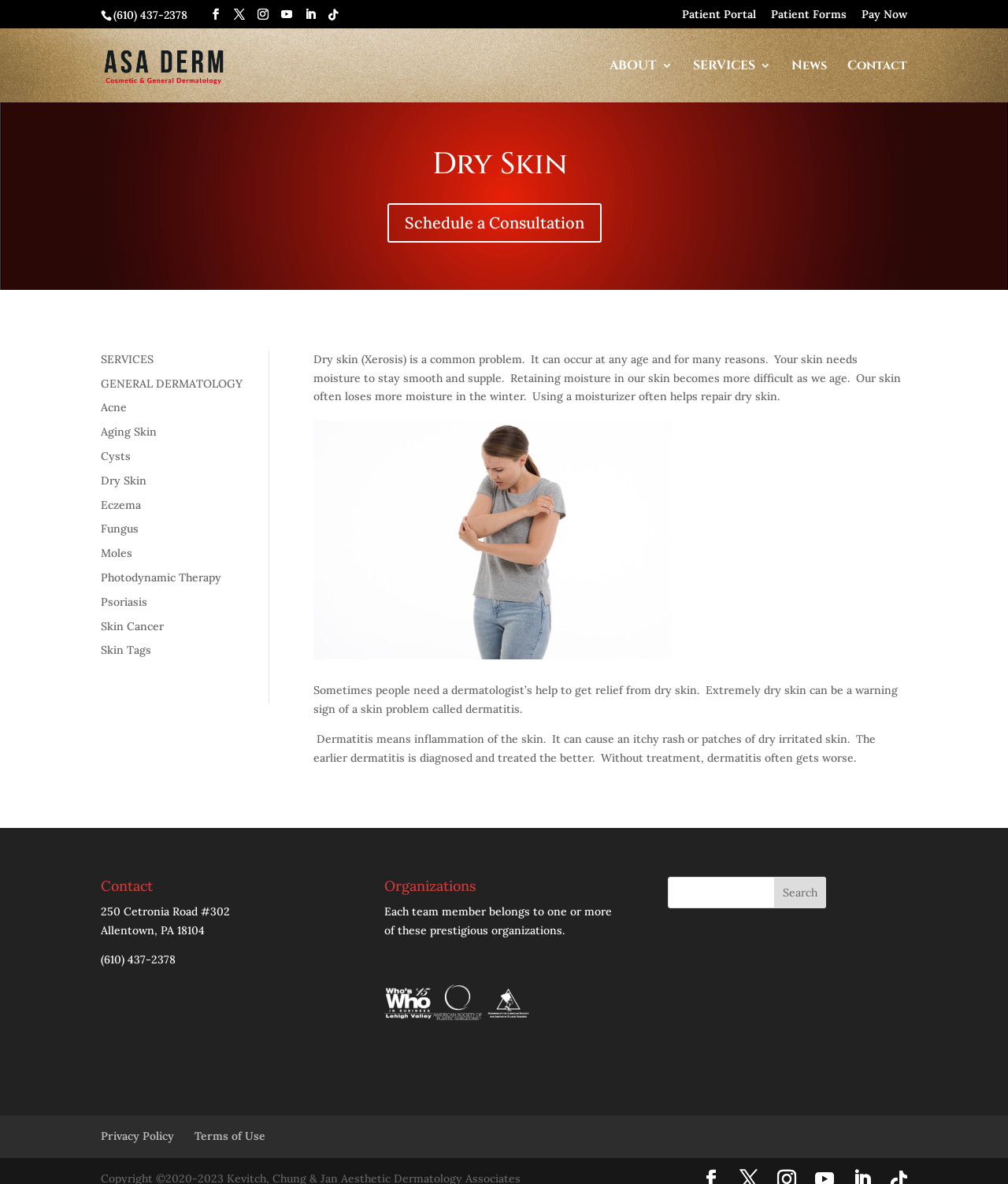Identify the bounding box coordinates of the section that should be clicked to achieve the task described: "Click the print page link".

None